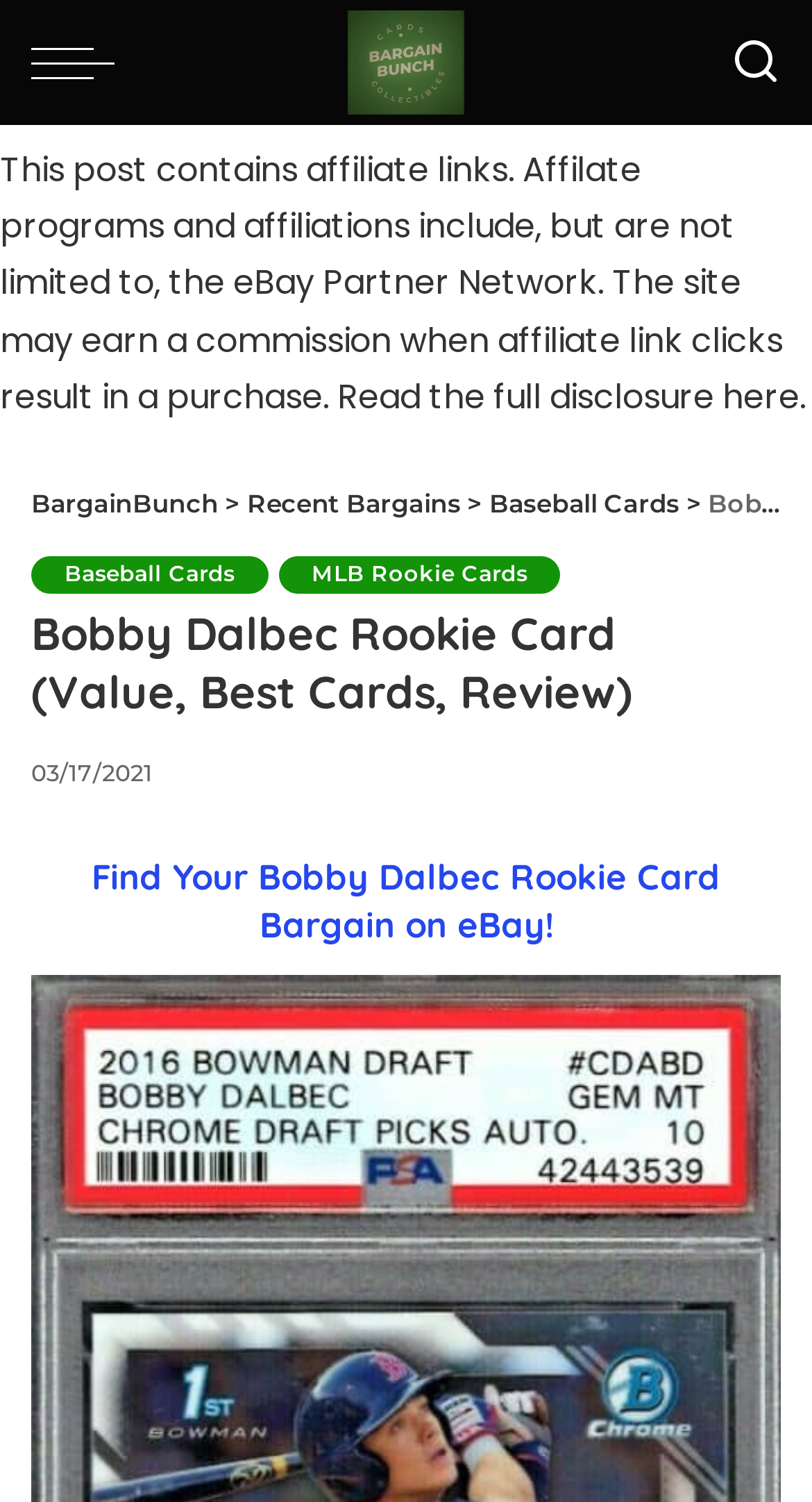Using the details in the image, give a detailed response to the question below:
Where can users find Bobby Dalbec rookie card bargains?

The heading element 'Find Your Bobby Dalbec Rookie Card Bargain on eBay!' suggests that users can find Bobby Dalbec rookie card bargains on eBay.